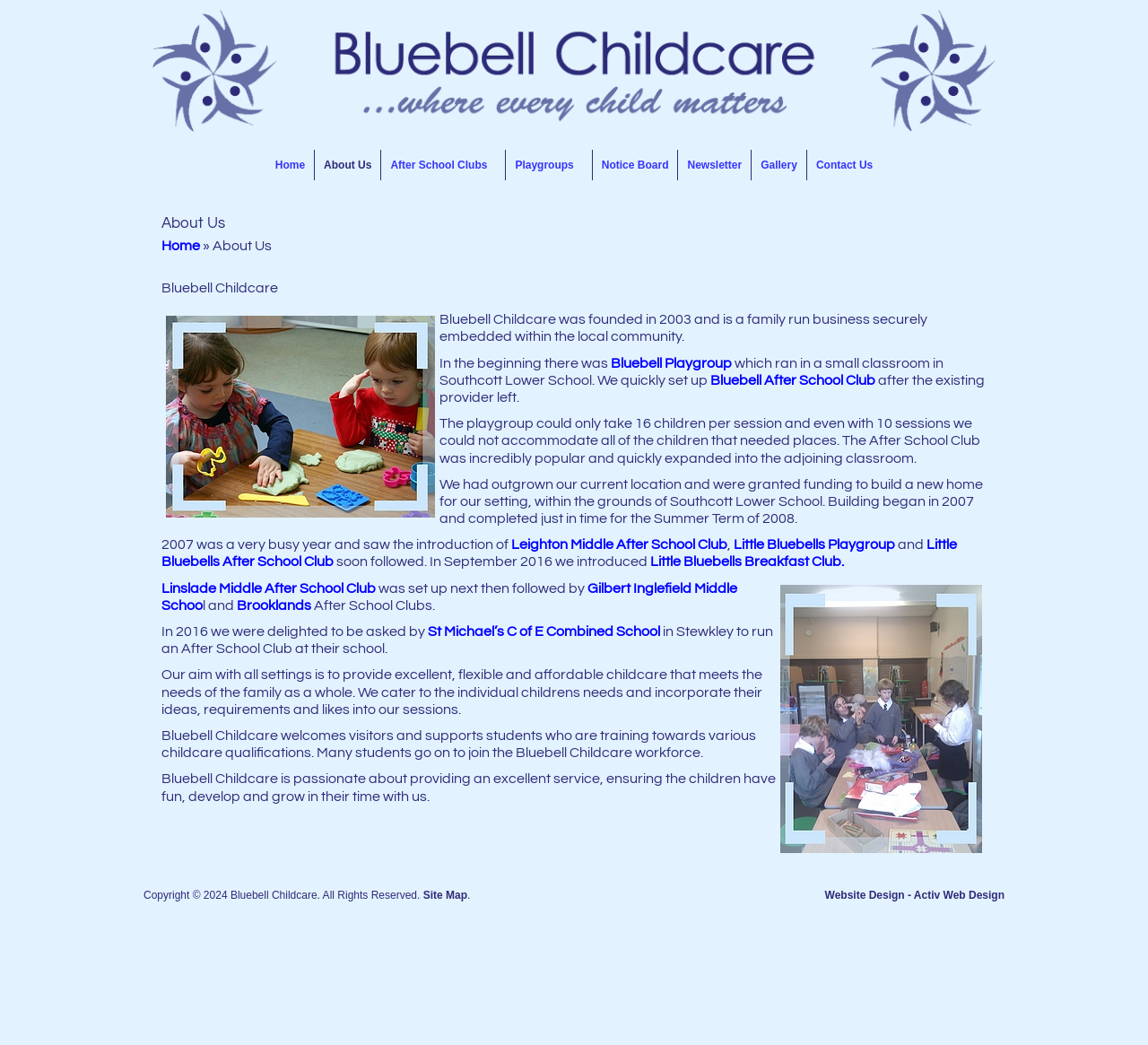Predict the bounding box of the UI element based on this description: "Little Bluebells After School Club".

[0.141, 0.514, 0.834, 0.545]